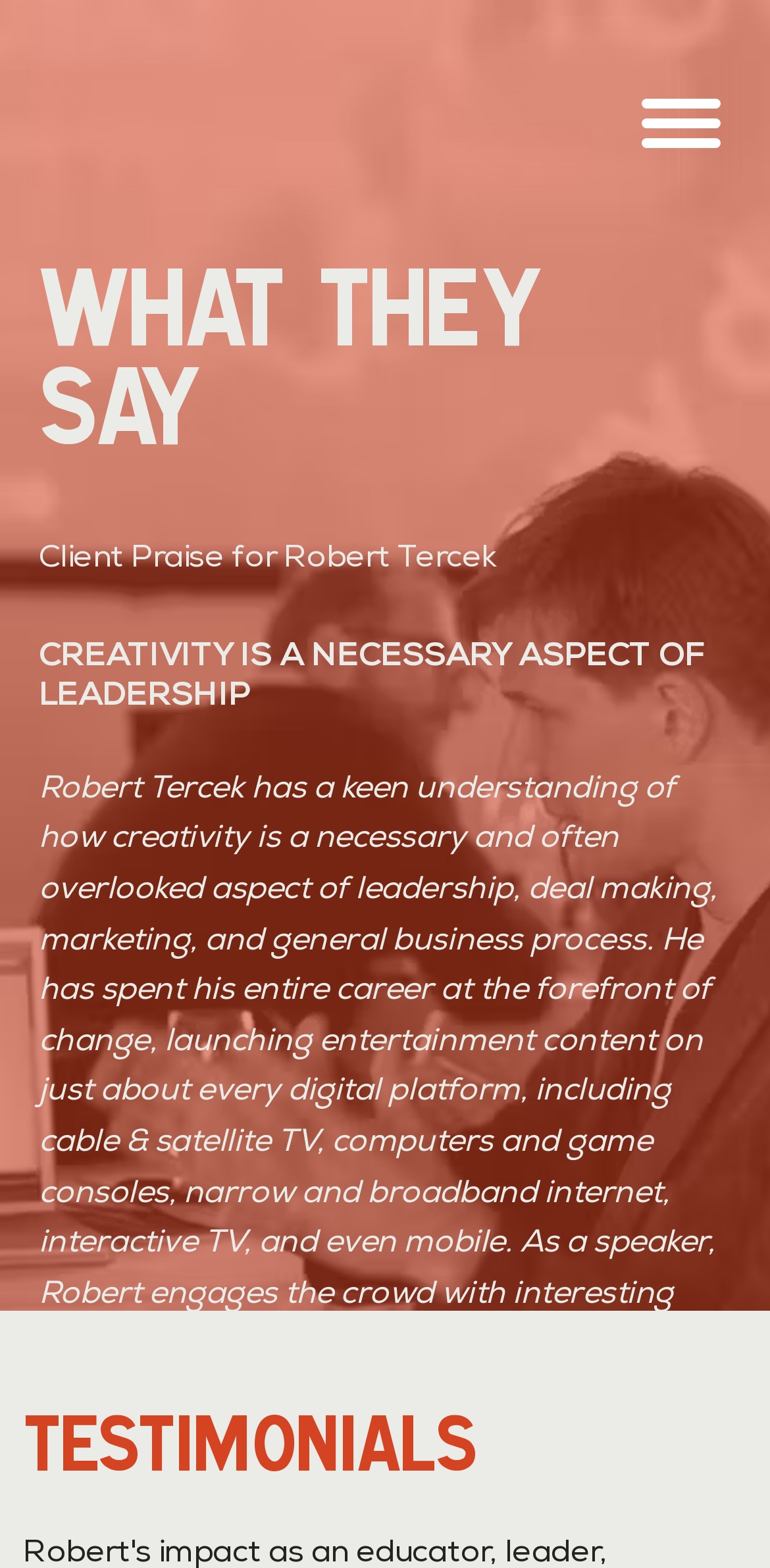Please extract the title of the webpage.

WHAT THEY SAY